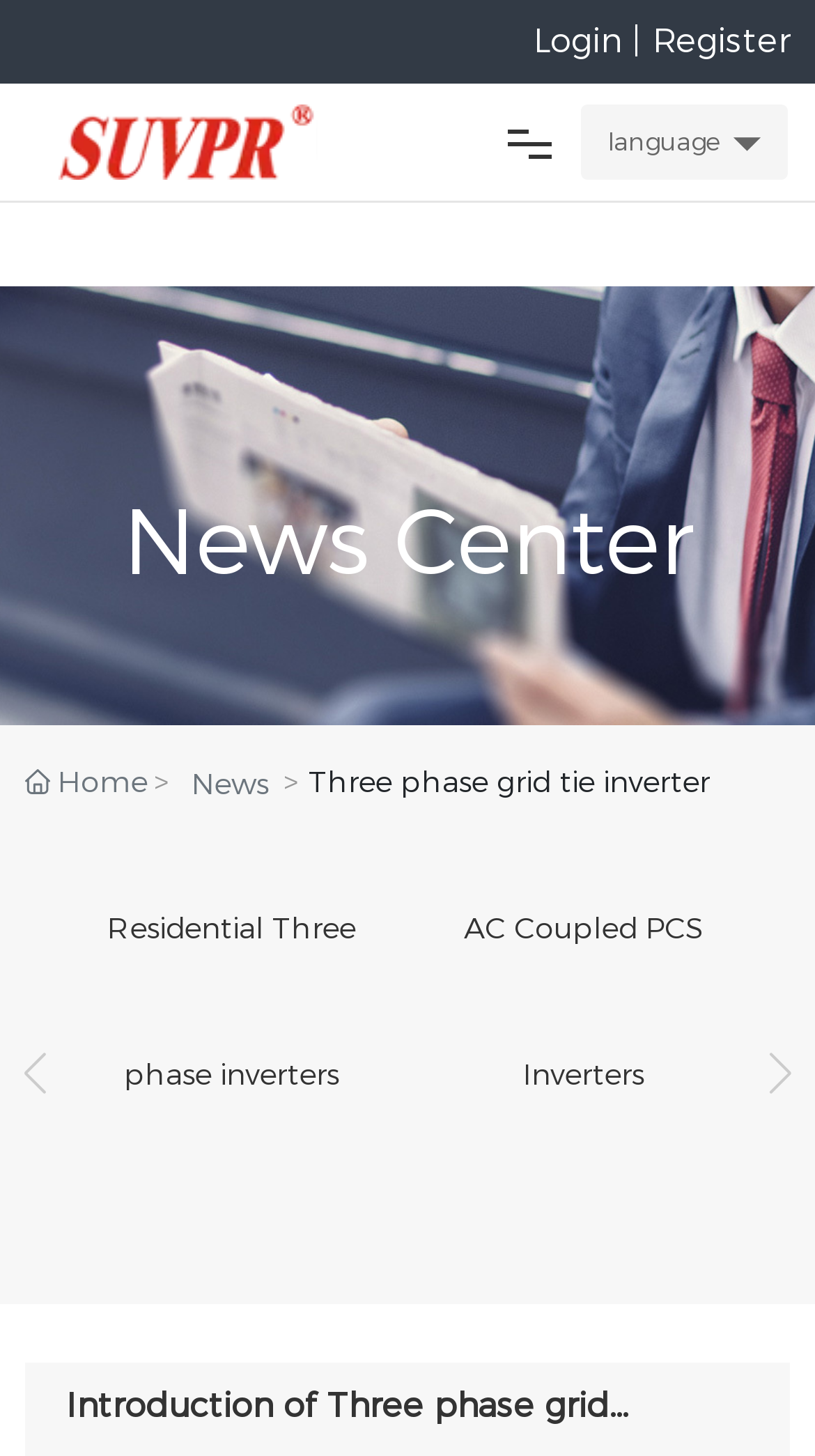How many images are there in the news section?
Based on the screenshot, respond with a single word or phrase.

3